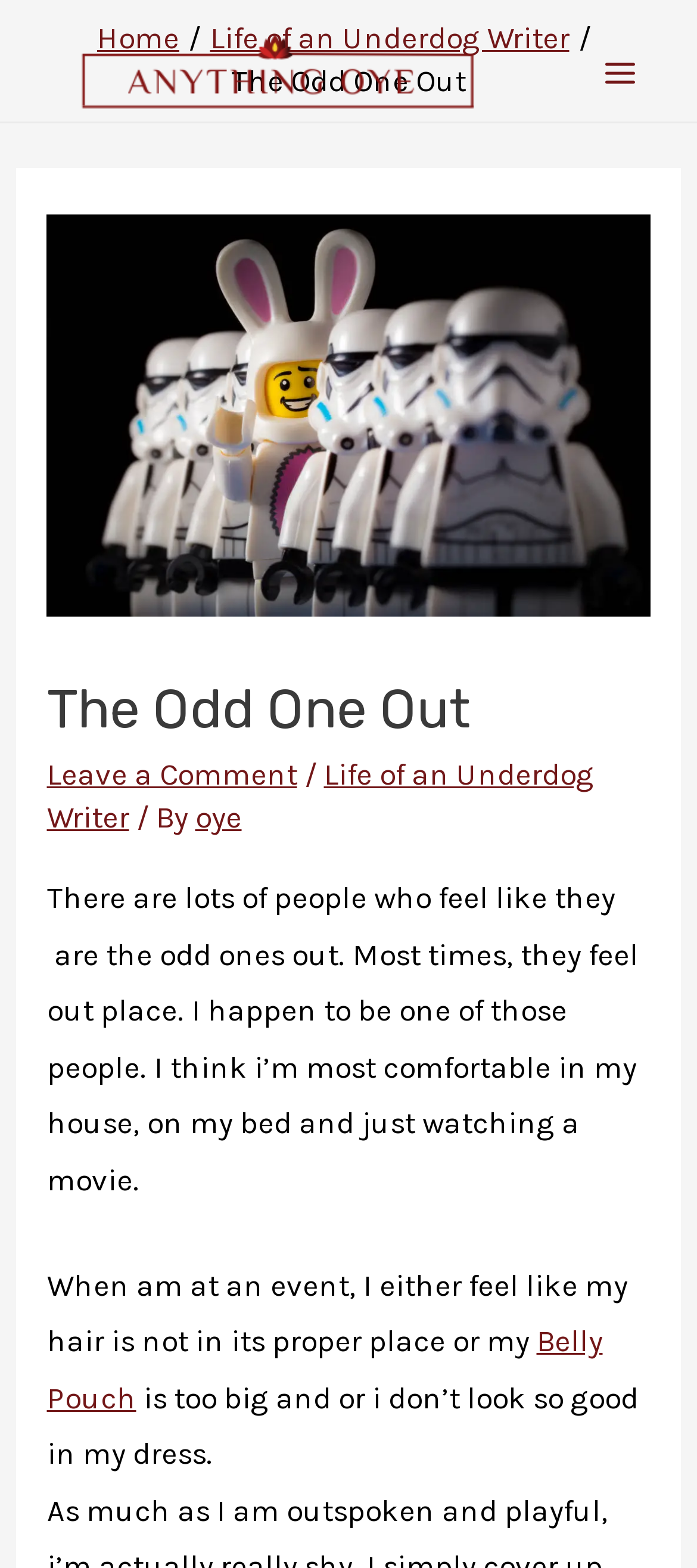Identify the bounding box coordinates for the element you need to click to achieve the following task: "Visit the 'Belly Pouch' page". The coordinates must be four float values ranging from 0 to 1, formatted as [left, top, right, bottom].

[0.067, 0.844, 0.865, 0.902]